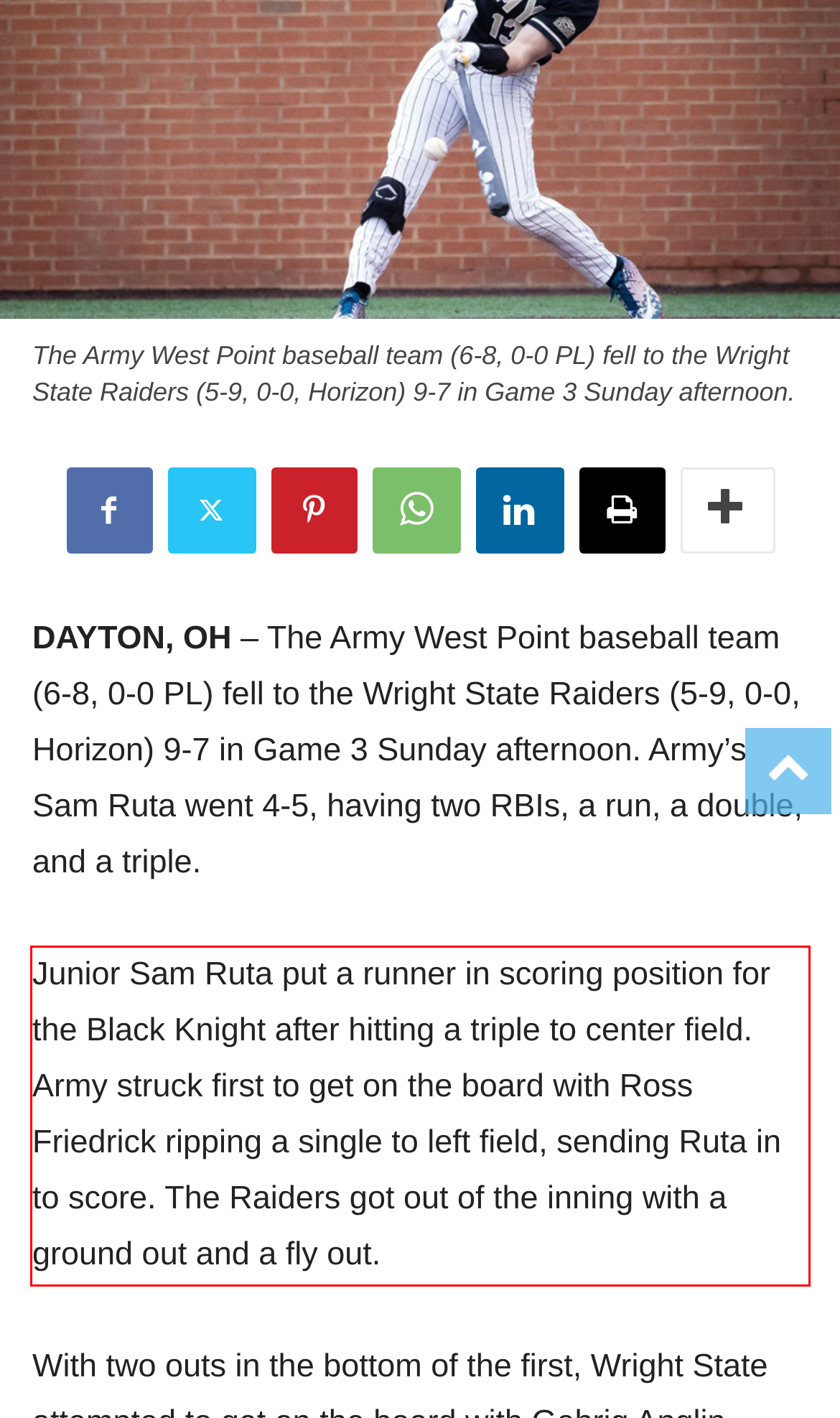With the given screenshot of a webpage, locate the red rectangle bounding box and extract the text content using OCR.

Junior Sam Ruta put a runner in scoring position for the Black Knight after hitting a triple to center field. Army struck first to get on the board with Ross Friedrick ripping a single to left field, sending Ruta in to score. The Raiders got out of the inning with a ground out and a fly out.